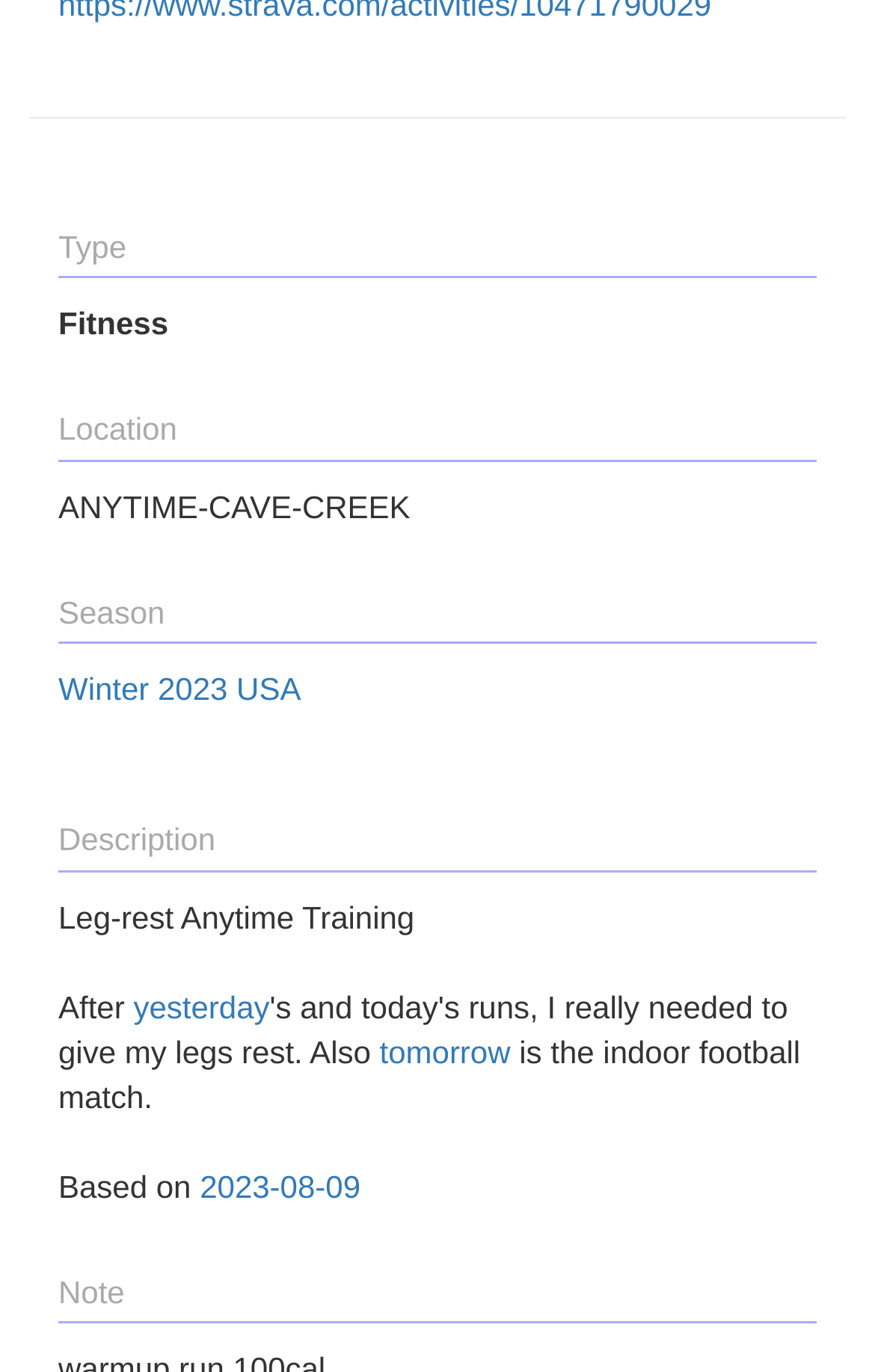What is the season of the training?
Give a thorough and detailed response to the question.

I found a heading 'Season' followed by a link 'Winter 2023 USA', which suggests that the season of the training is Winter 2023 in the USA.